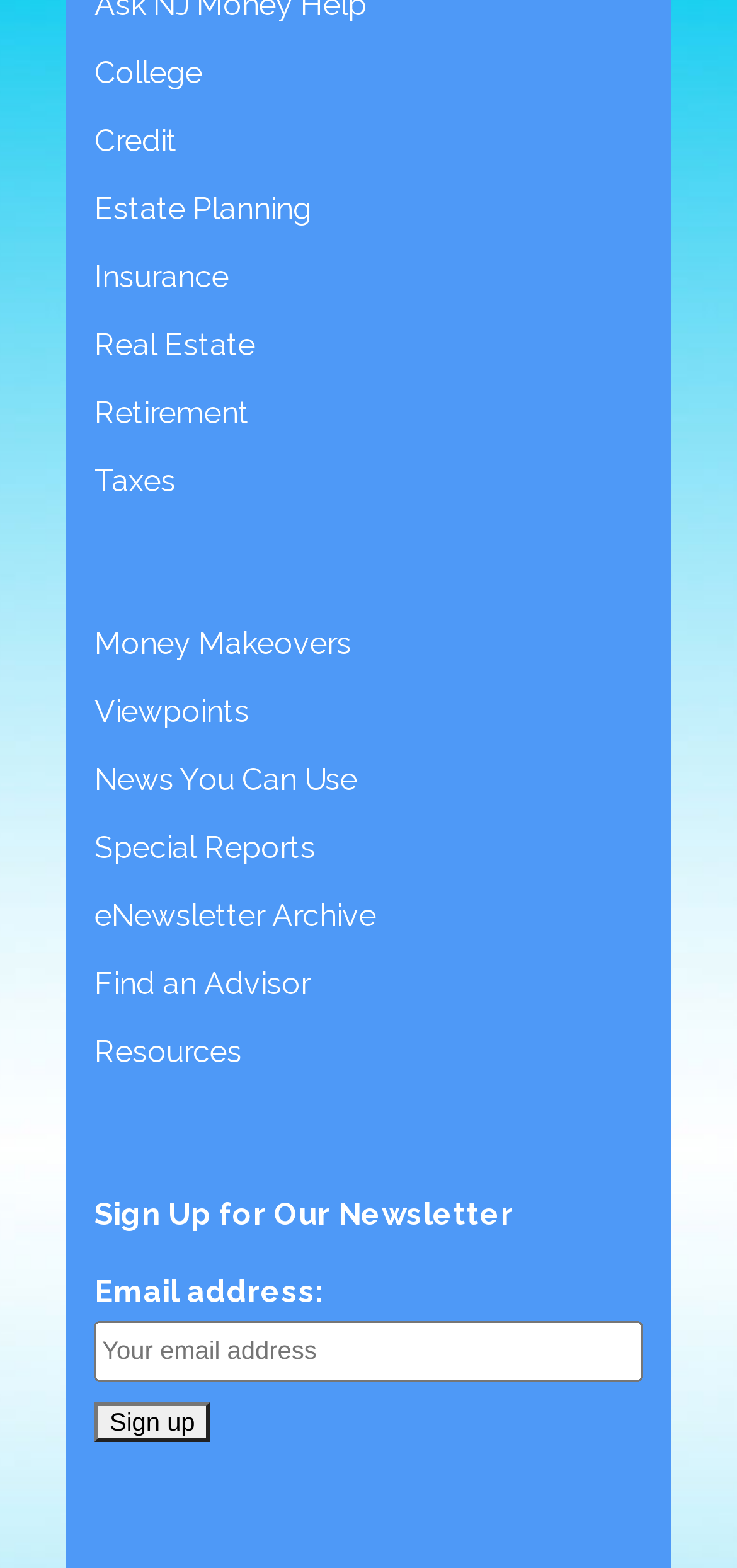What is the label of the static text?
Answer the question with a detailed explanation, including all necessary information.

The static text has a bounding box coordinate of [0.128, 0.812, 0.438, 0.835] and its OCR text is 'Email address:', indicating that it is a label for the textbox next to it.